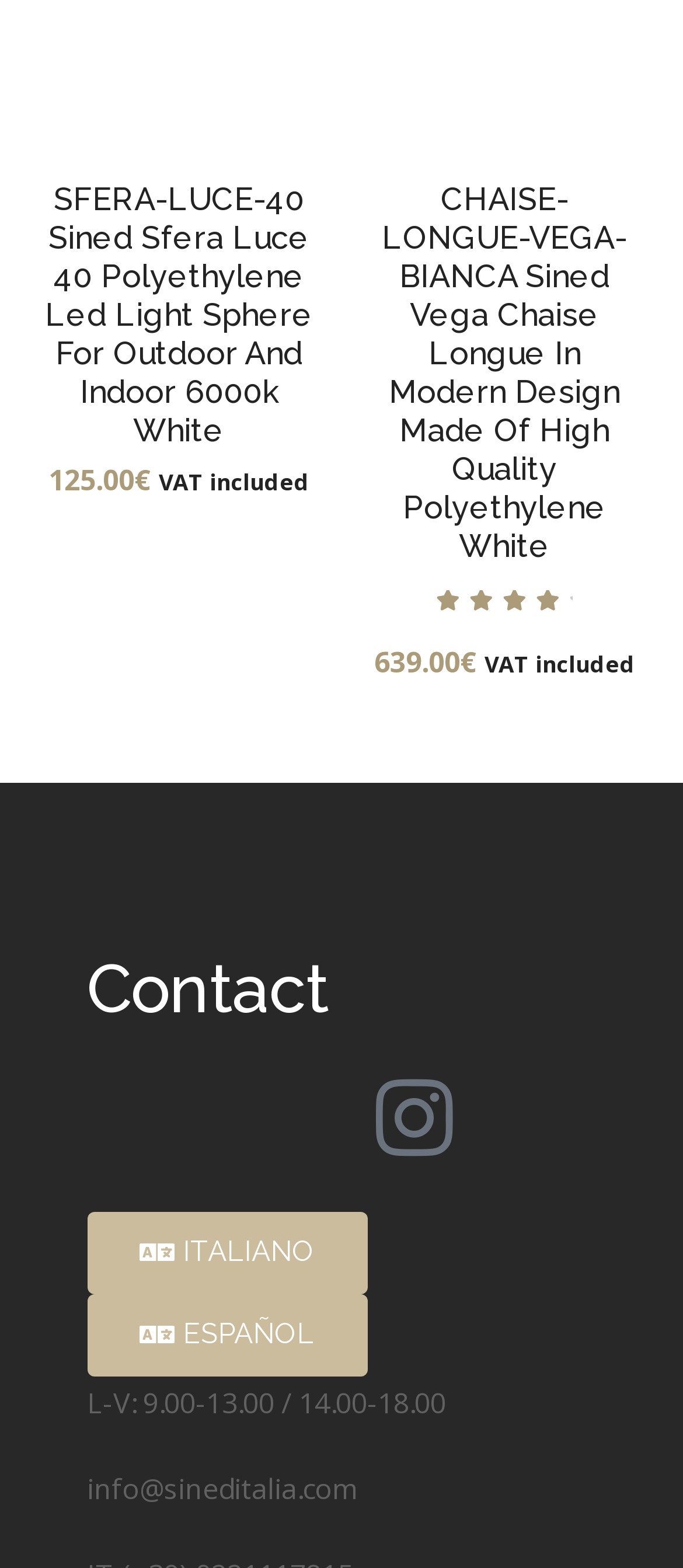Predict the bounding box of the UI element based on this description: "Contact".

[0.127, 0.6, 0.873, 0.662]